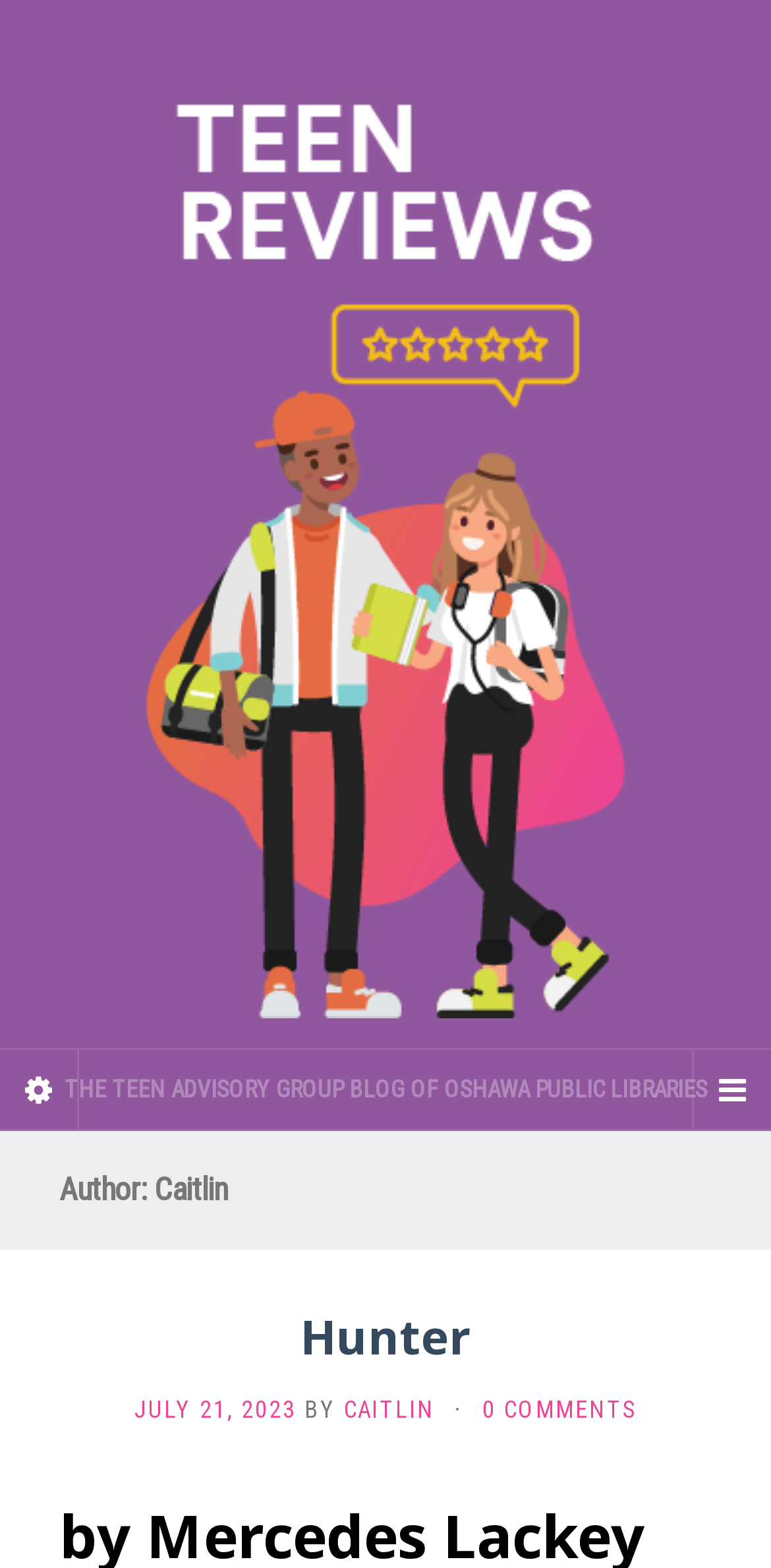What is the name of the author?
Kindly offer a comprehensive and detailed response to the question.

The author's name is mentioned in the heading 'Author: Caitlin' which is located at the top of the webpage, below the main heading 'Teen Reviews'.